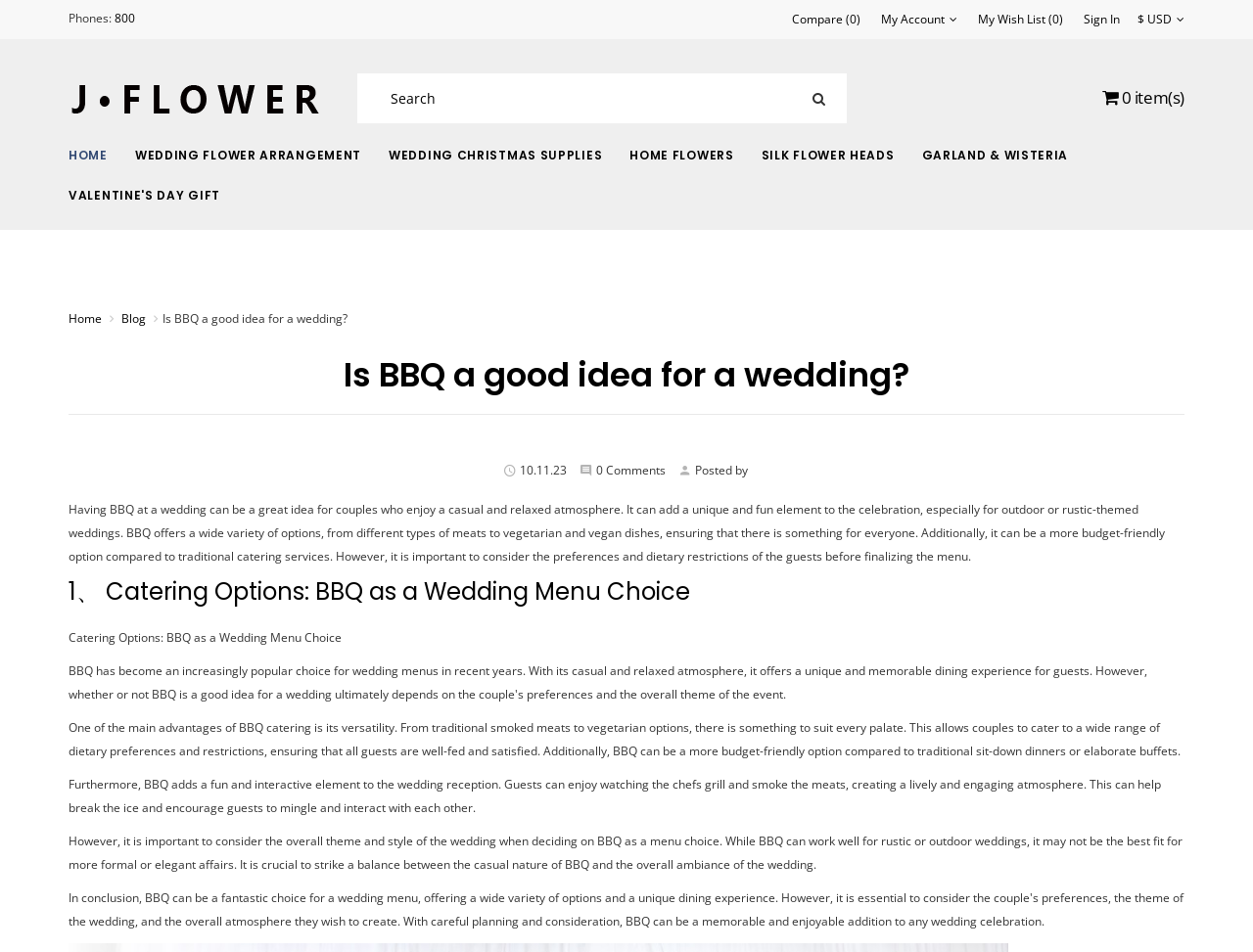Please indicate the bounding box coordinates of the element's region to be clicked to achieve the instruction: "Search for something". Provide the coordinates as four float numbers between 0 and 1, i.e., [left, top, right, bottom].

[0.285, 0.077, 0.676, 0.129]